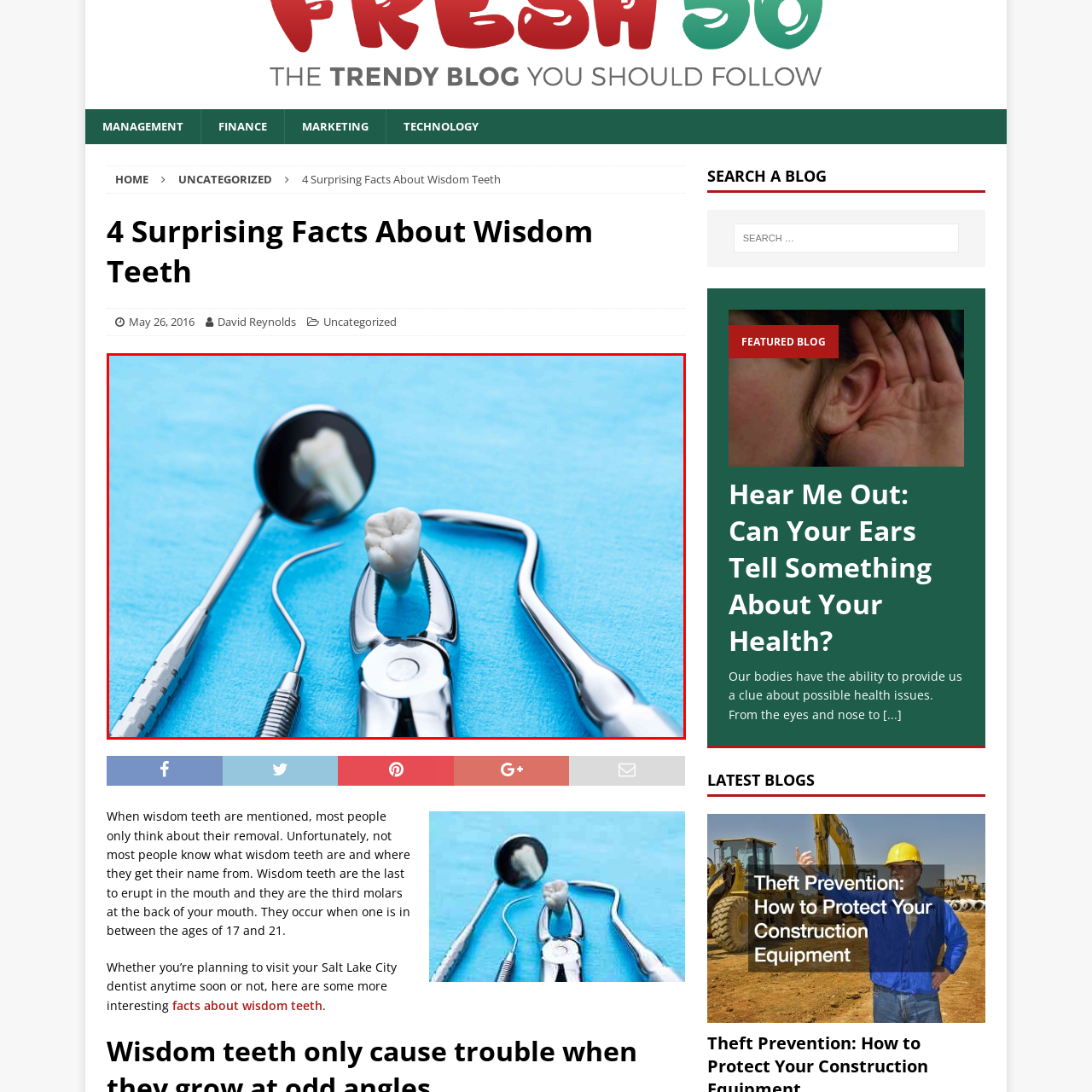Analyze the content inside the red-marked area, What is reflected in the mirror? Answer using only one word or a concise phrase.

meticulous nature